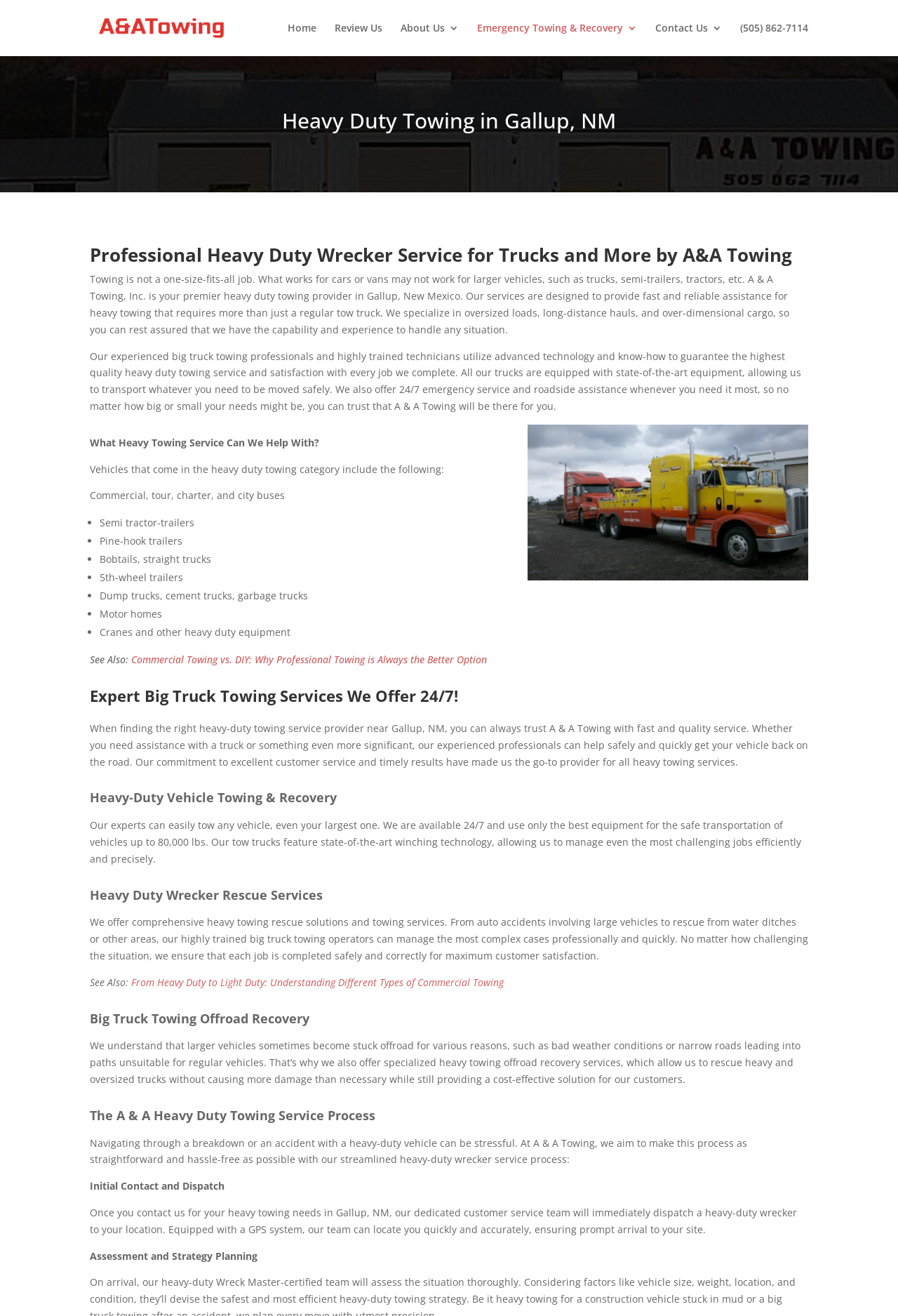Is A&A Towing available for emergency services?
Refer to the screenshot and respond with a concise word or phrase.

Yes